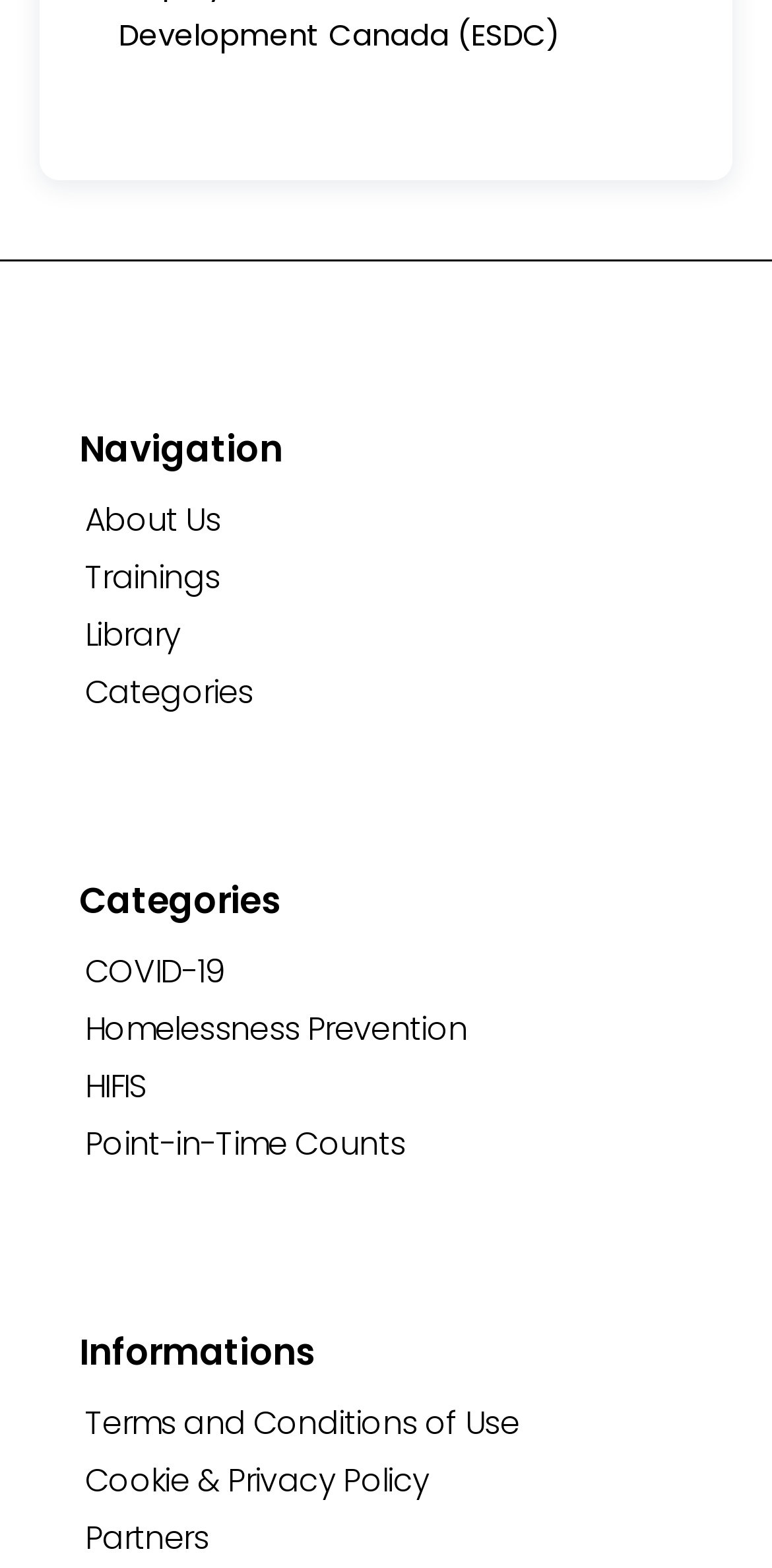What is the last information link listed?
Look at the image and answer the question with a single word or phrase.

Partners